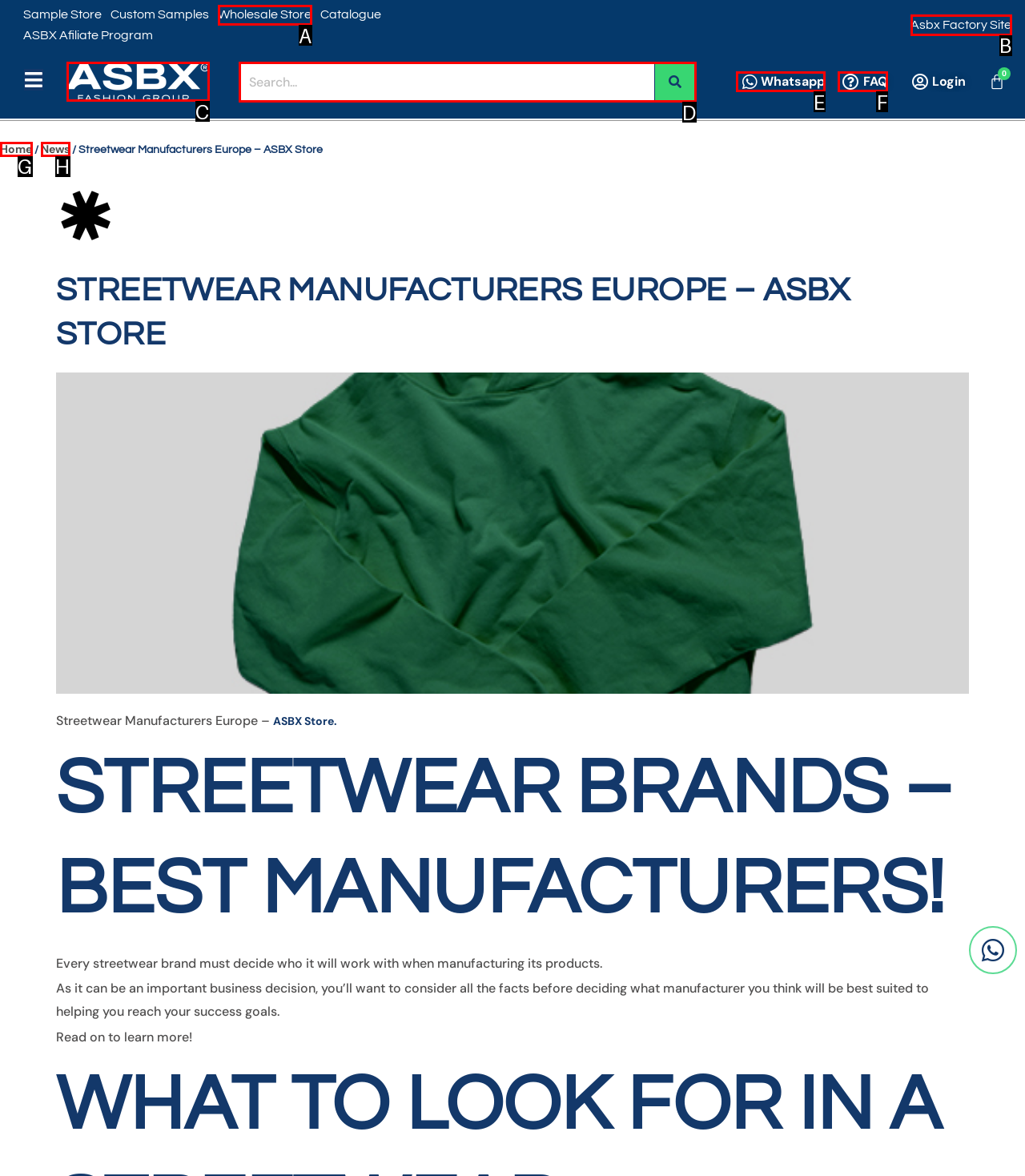Indicate the letter of the UI element that should be clicked to accomplish the task: Search for products. Answer with the letter only.

D